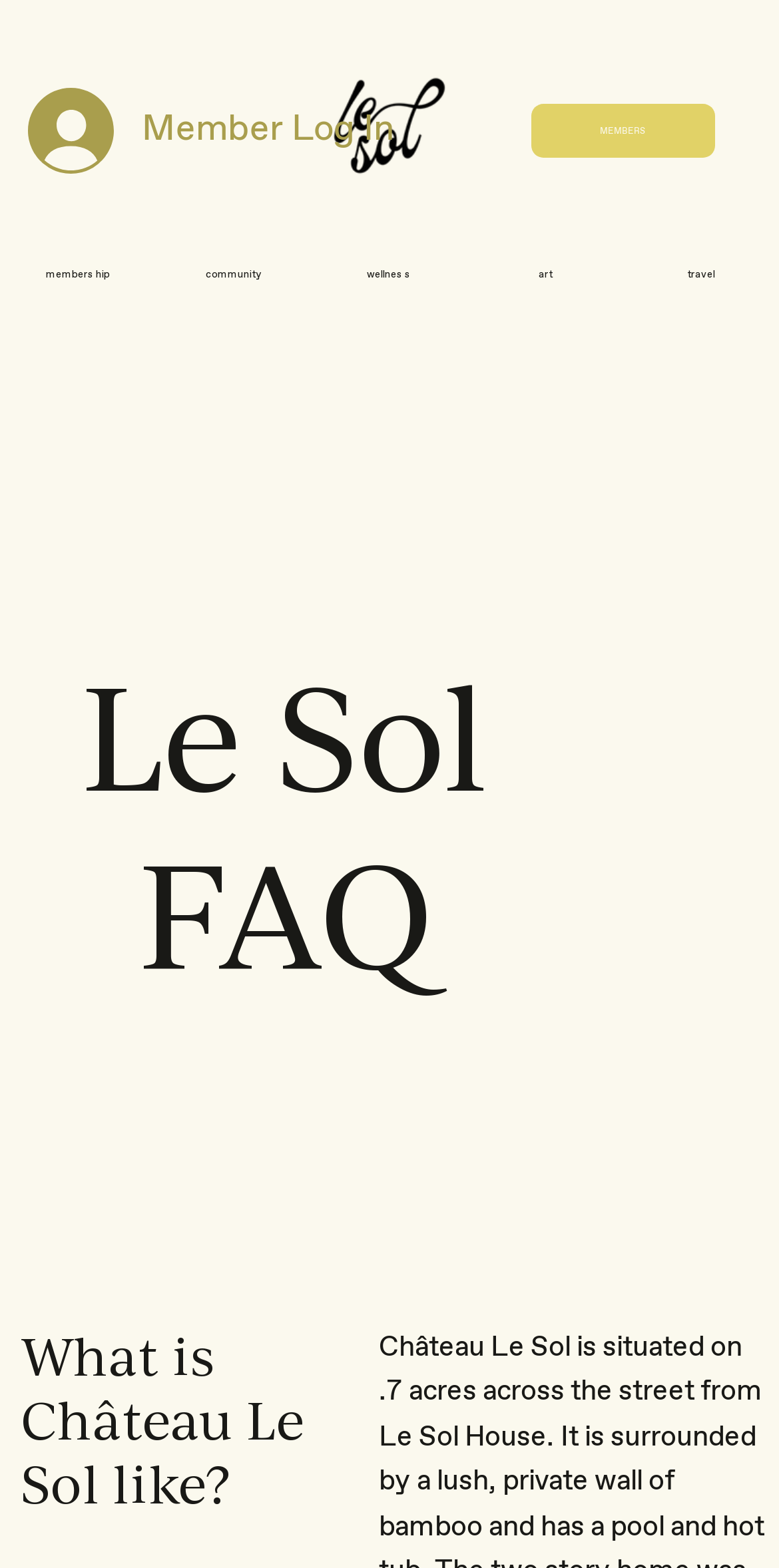Predict the bounding box of the UI element based on this description: "Member Log In".

[0.0, 0.048, 0.541, 0.118]